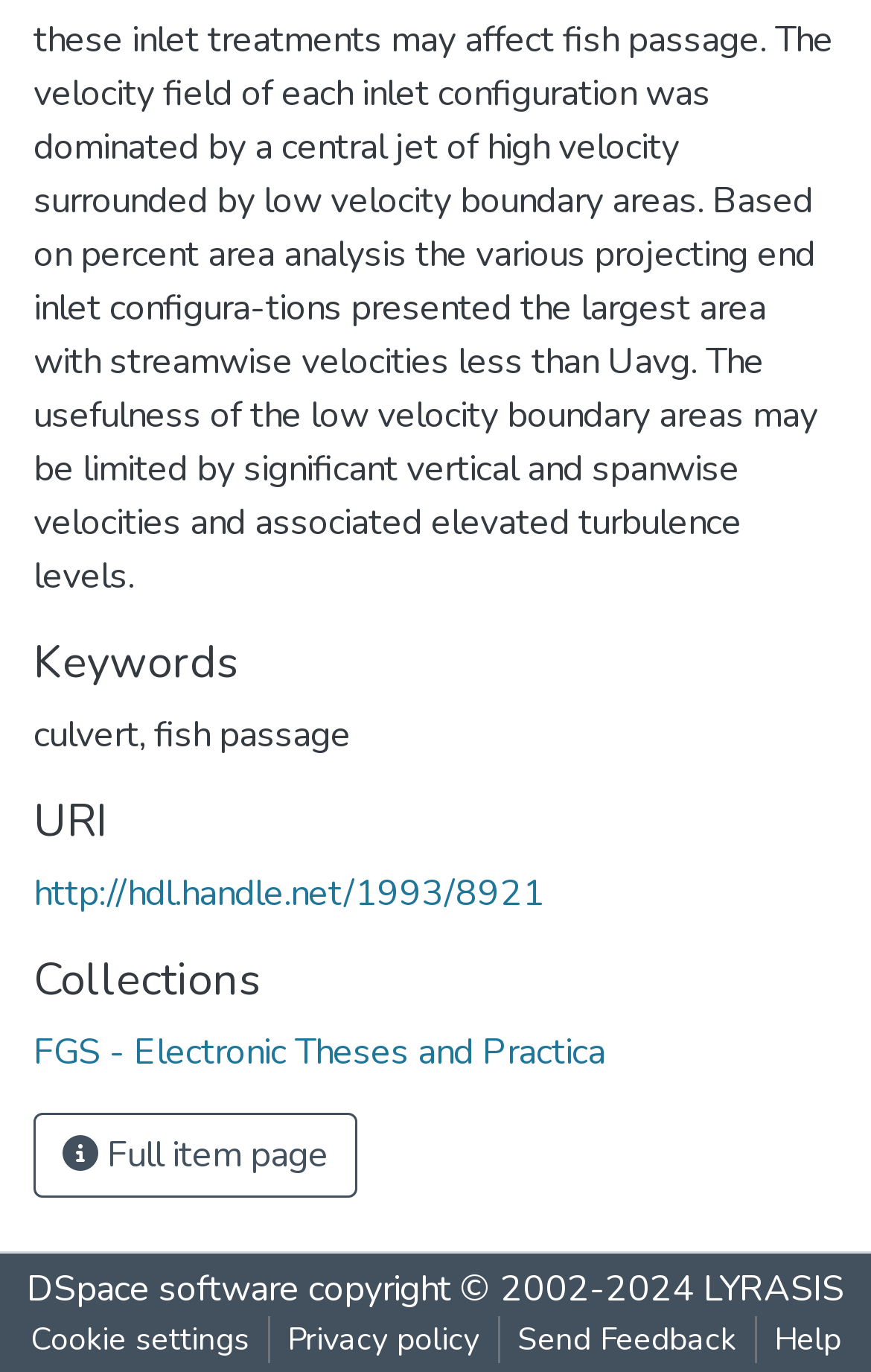Indicate the bounding box coordinates of the element that must be clicked to execute the instruction: "View full item page". The coordinates should be given as four float numbers between 0 and 1, i.e., [left, top, right, bottom].

[0.038, 0.811, 0.41, 0.872]